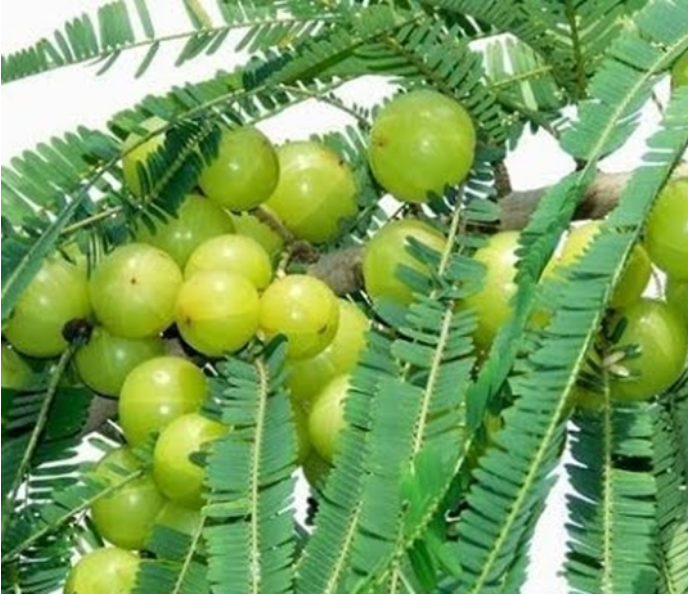What is the shape of the Amalaki fruits?
Using the information from the image, answer the question thoroughly.

The caption describes the Amalaki fruits as small and round, which is a characteristic of the Phyllanthus emblica plant.